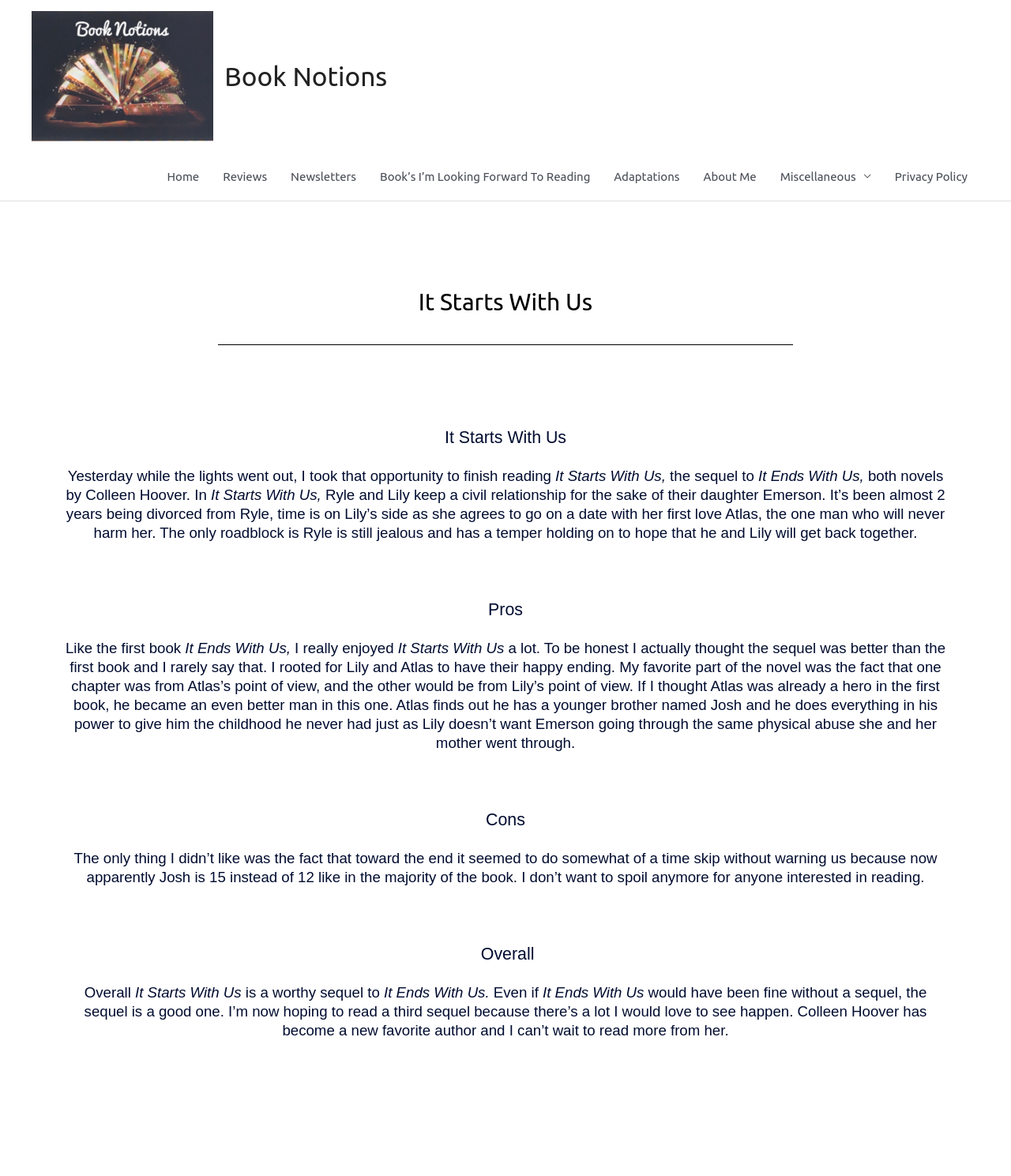Use the information in the screenshot to answer the question comprehensively: What is the name of the book being reviewed?

The question asks for the name of the book being reviewed, which can be found in the heading 'It Starts With Us' and also mentioned multiple times in the text.